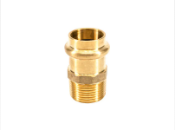What is the material of the fitting's construction?
From the image, respond with a single word or phrase.

Lead-free brass